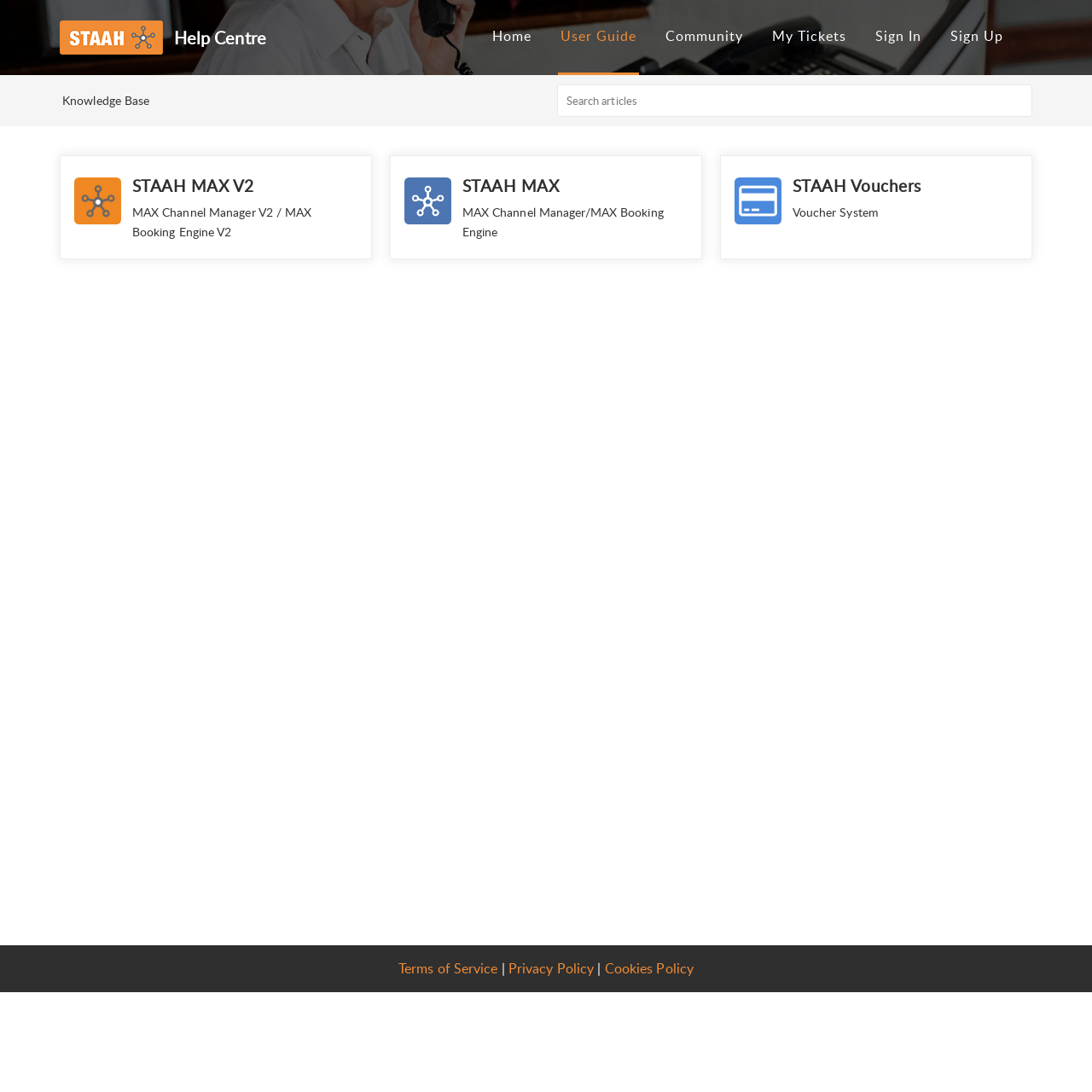Determine the bounding box coordinates for the element that should be clicked to follow this instruction: "Read Terms of Service". The coordinates should be given as four float numbers between 0 and 1, in the format [left, top, right, bottom].

[0.365, 0.878, 0.456, 0.895]